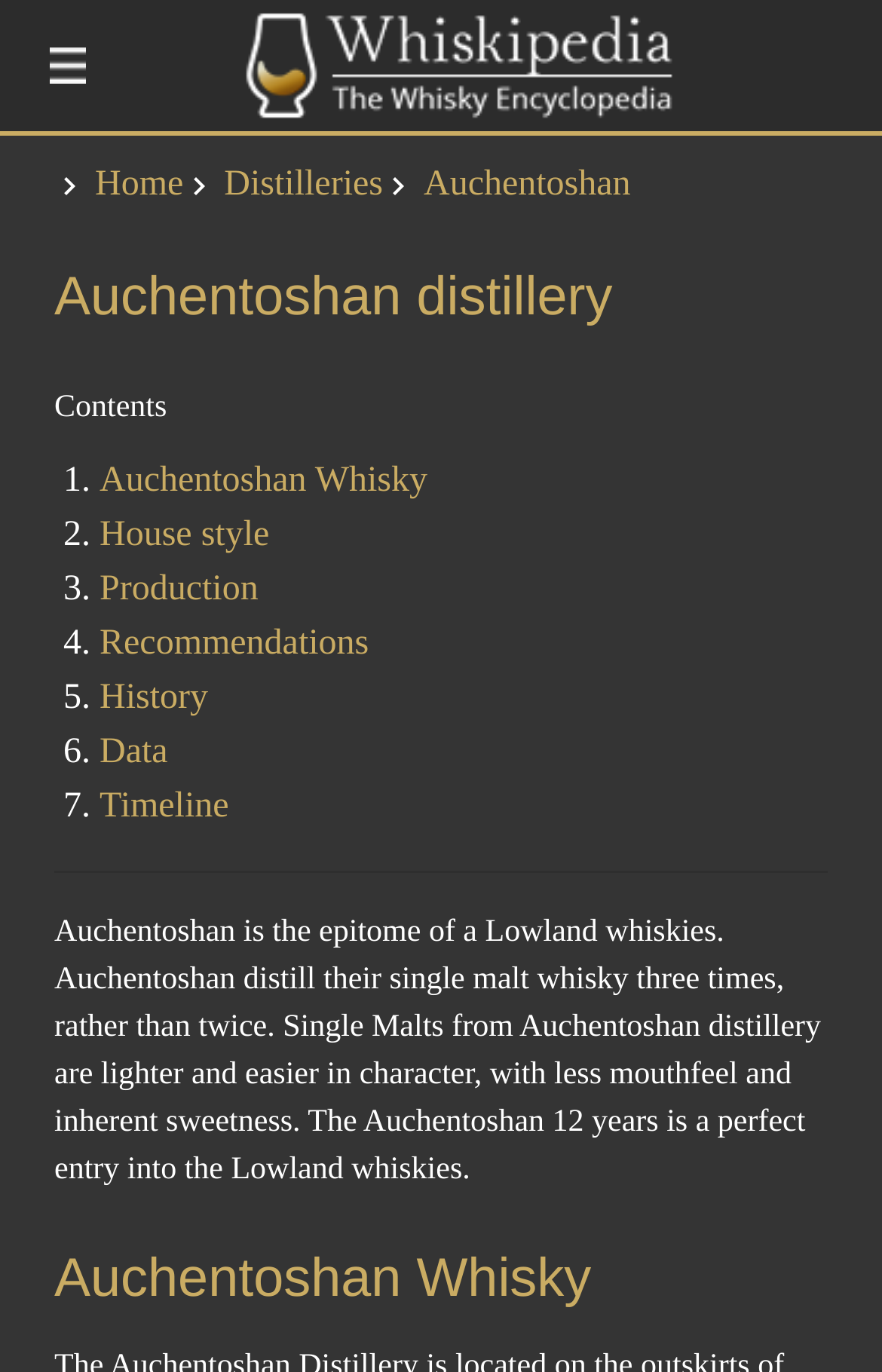Determine the bounding box coordinates of the clickable element necessary to fulfill the instruction: "Click on Distilleries". Provide the coordinates as four float numbers within the 0 to 1 range, i.e., [left, top, right, bottom].

[0.103, 0.198, 0.554, 0.227]